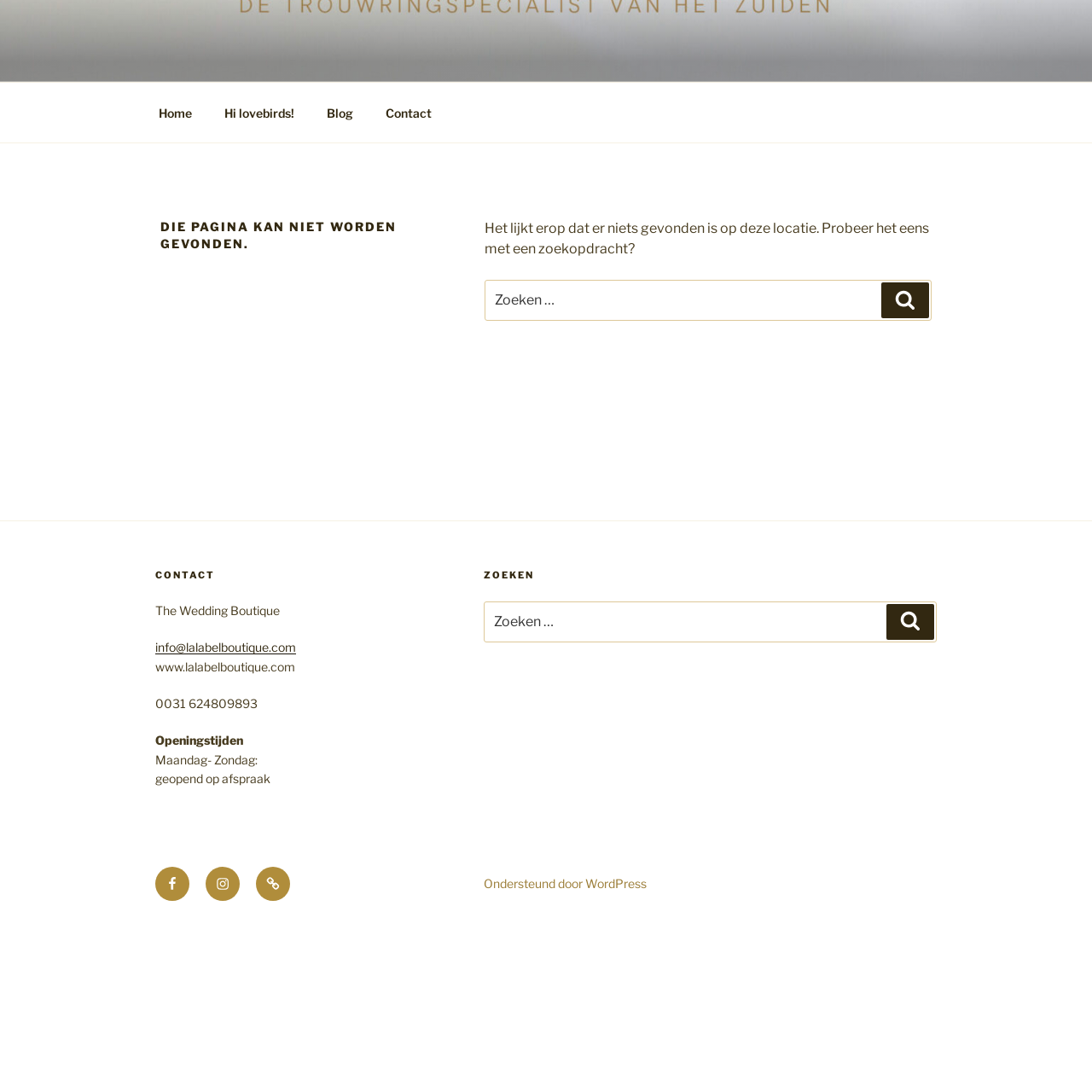What is the purpose of the search bar?
Kindly offer a detailed explanation using the data available in the image.

The search bar is located in the middle of the webpage and is accompanied by a button that says 'Zoeken'. This suggests that the purpose of the search bar is to allow users to search for something, possibly related to weddings or the boutique.